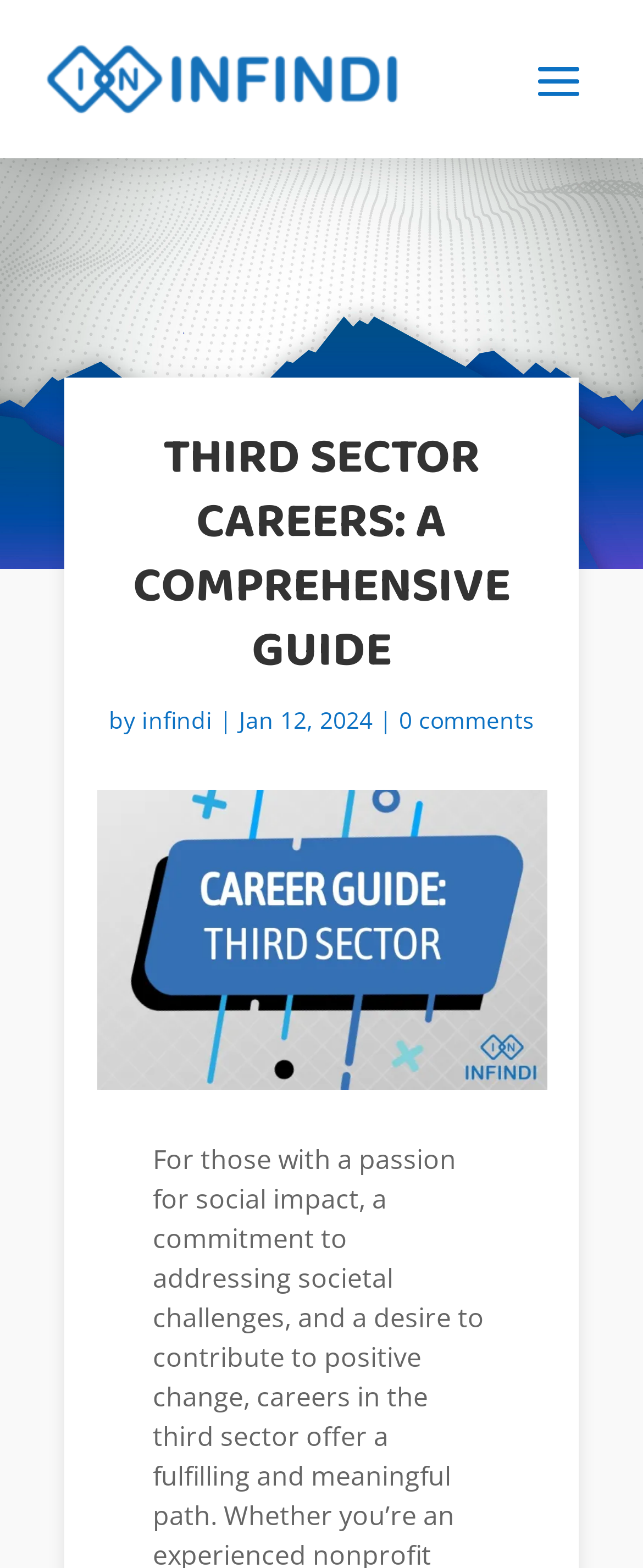Based on the element description: "Mein Konto", identify the bounding box coordinates for this UI element. The coordinates must be four float numbers between 0 and 1, listed as [left, top, right, bottom].

None